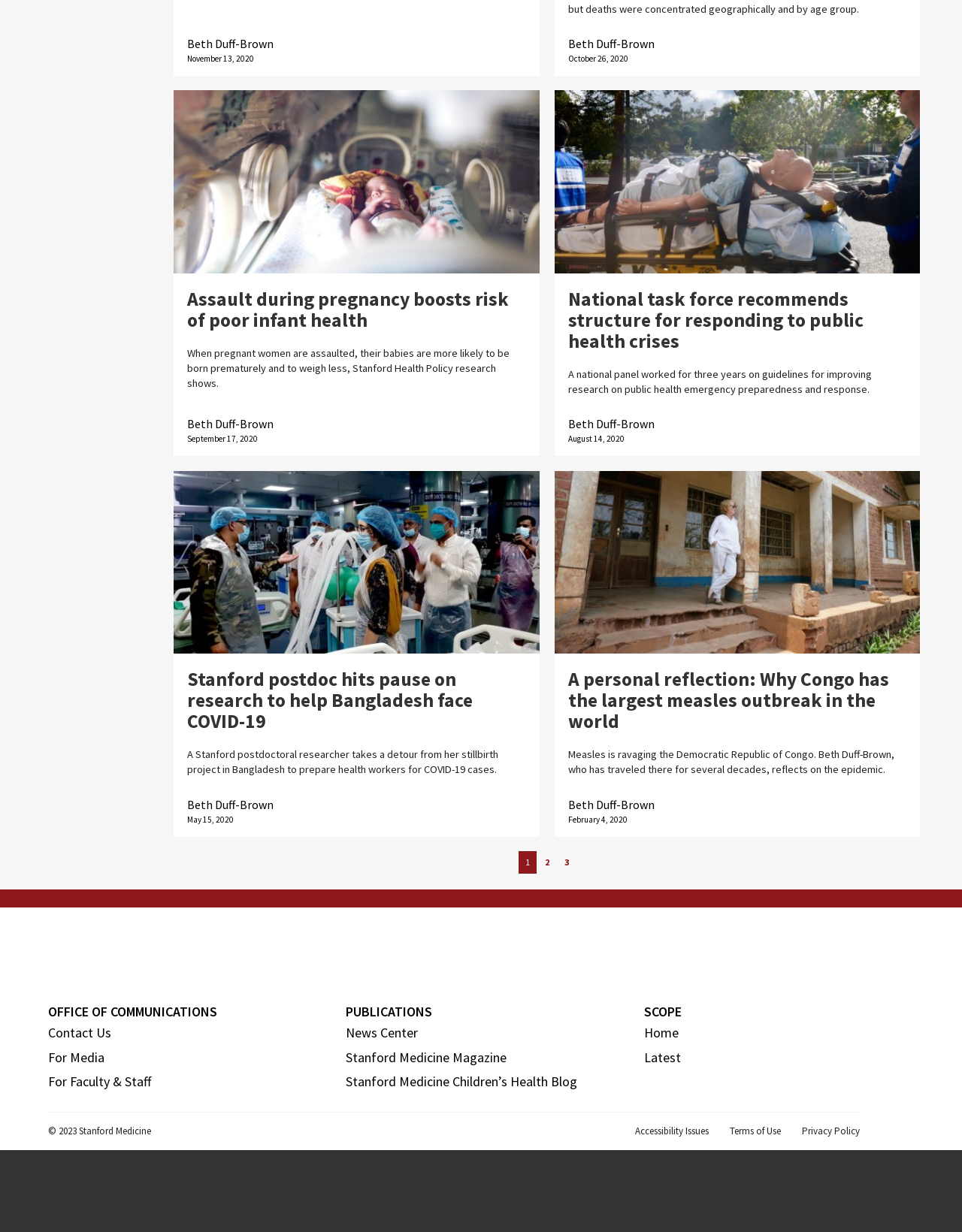Identify the bounding box coordinates of the clickable region to carry out the given instruction: "Contact the office of communications".

[0.05, 0.831, 0.116, 0.845]